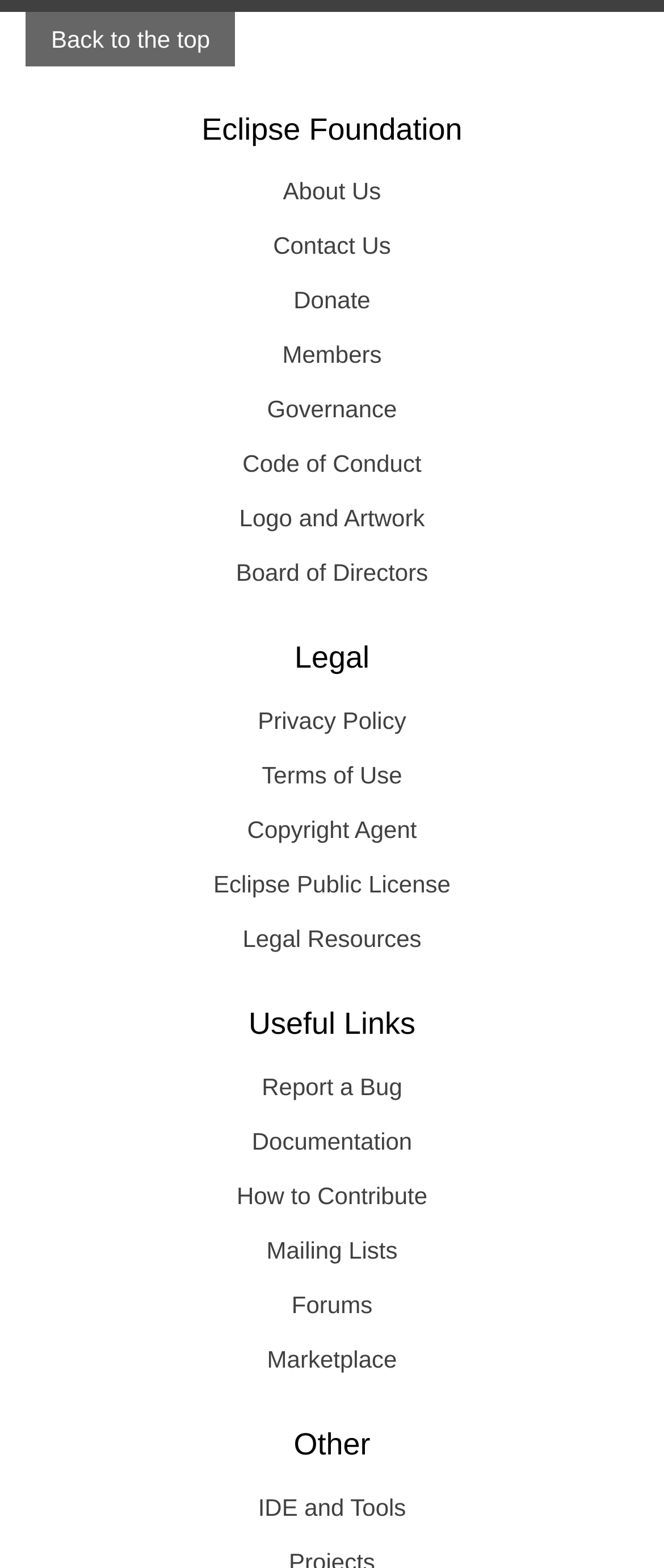Given the webpage screenshot, identify the bounding box of the UI element that matches this description: "placeholder="Cargo Details"".

None